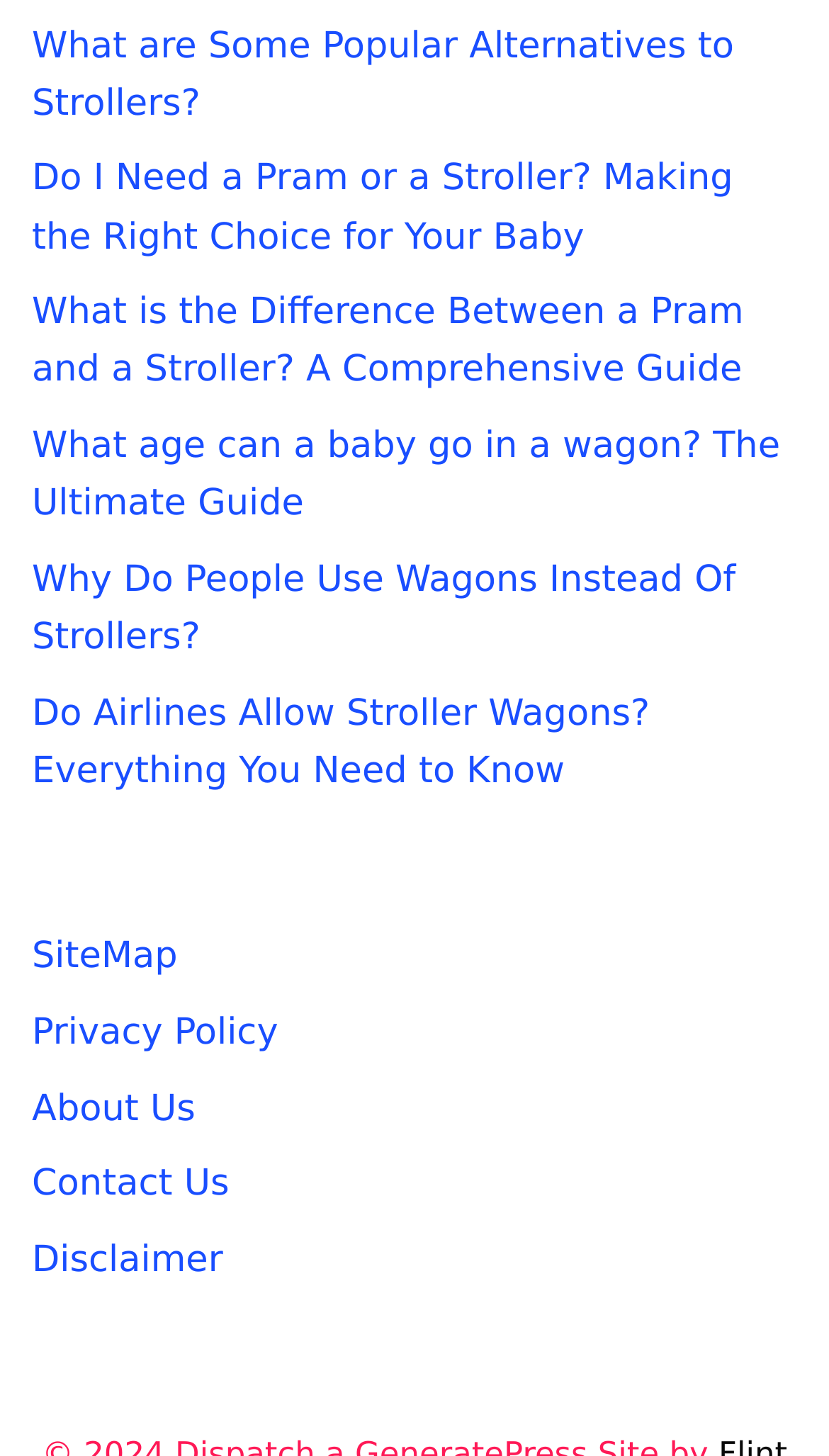Pinpoint the bounding box coordinates of the element you need to click to execute the following instruction: "Contact the website administrators". The bounding box should be represented by four float numbers between 0 and 1, in the format [left, top, right, bottom].

[0.038, 0.799, 0.277, 0.828]